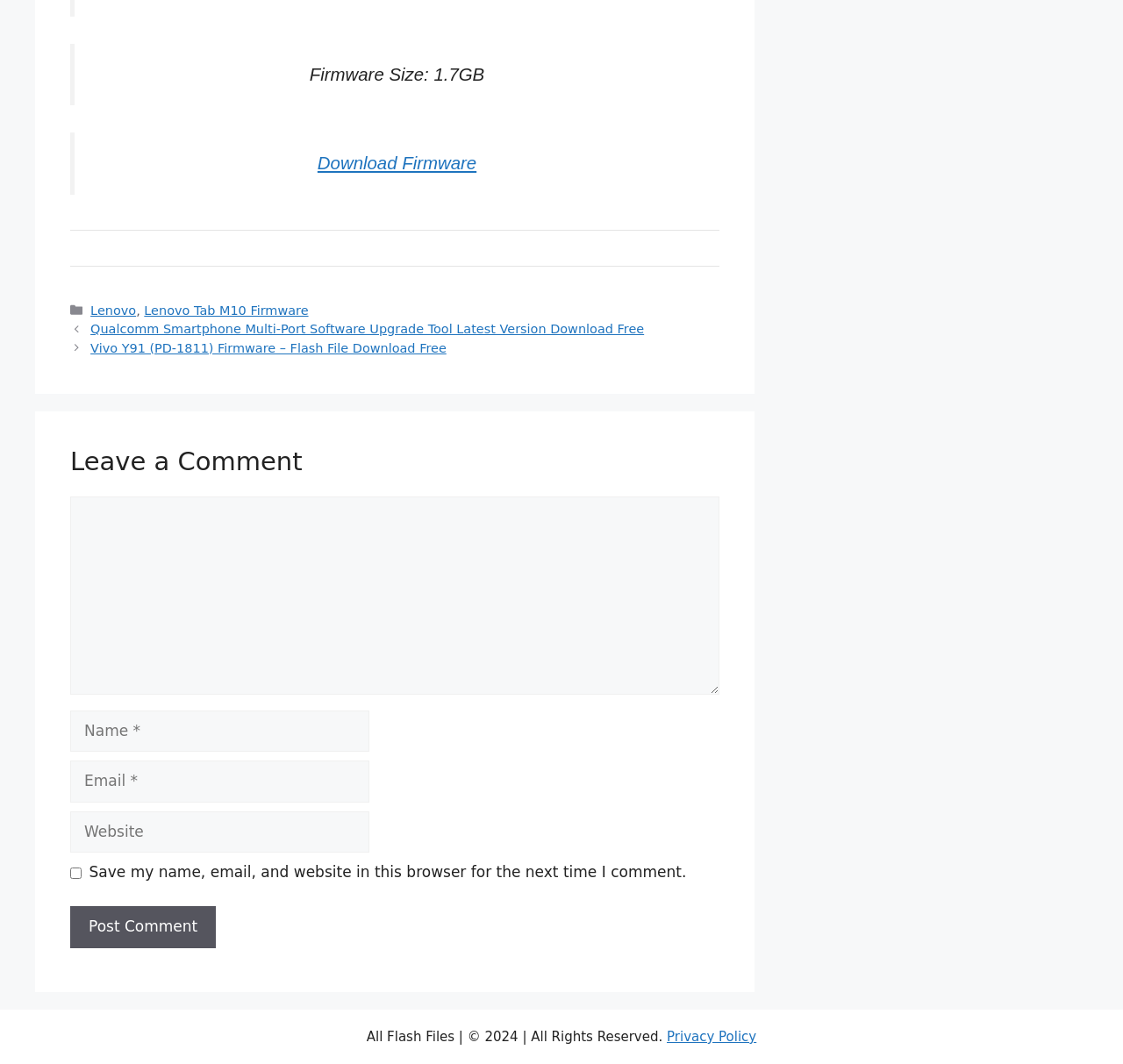Determine the bounding box coordinates of the element's region needed to click to follow the instruction: "Enter your name". Provide these coordinates as four float numbers between 0 and 1, formatted as [left, top, right, bottom].

[0.062, 0.668, 0.329, 0.707]